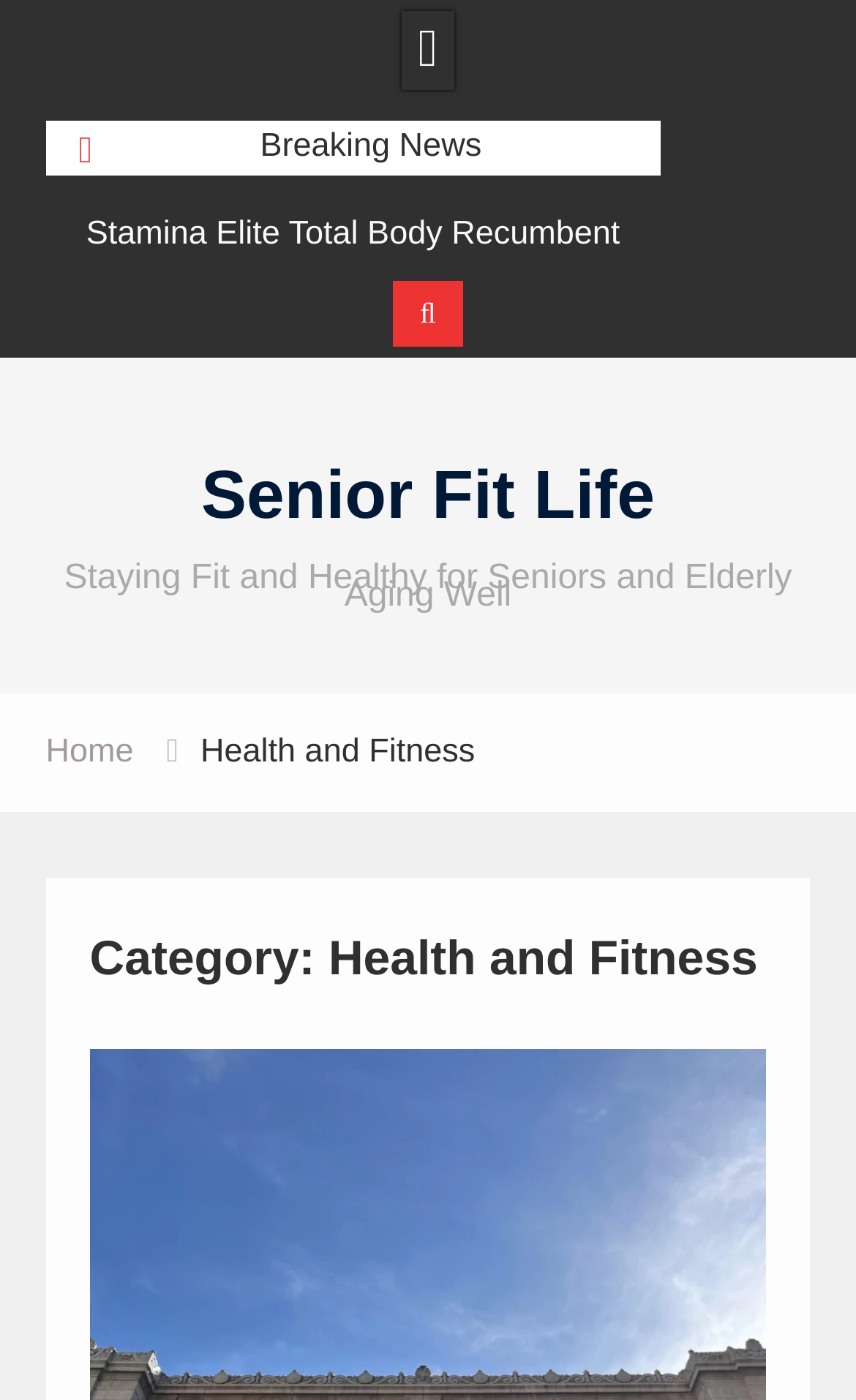Using the information from the screenshot, answer the following question thoroughly:
What is the topic of the webpage related to?

I inferred the topic by looking at the static text 'Staying Fit and Healthy for Seniors and Elderly Aging Well', which suggests that the webpage is focused on fitness and health for seniors.